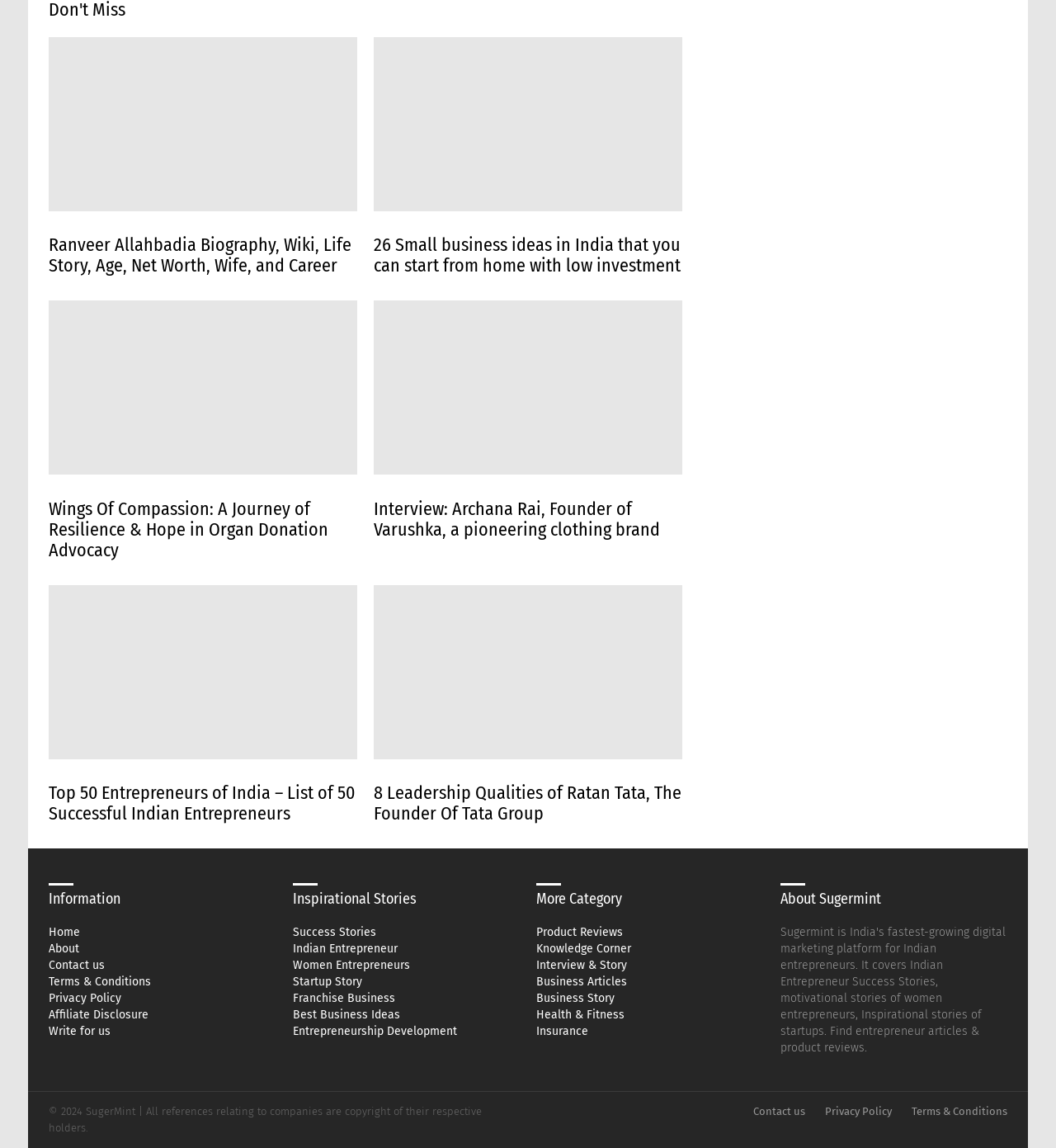What is the name of the website?
Using the visual information, reply with a single word or short phrase.

SugerMint